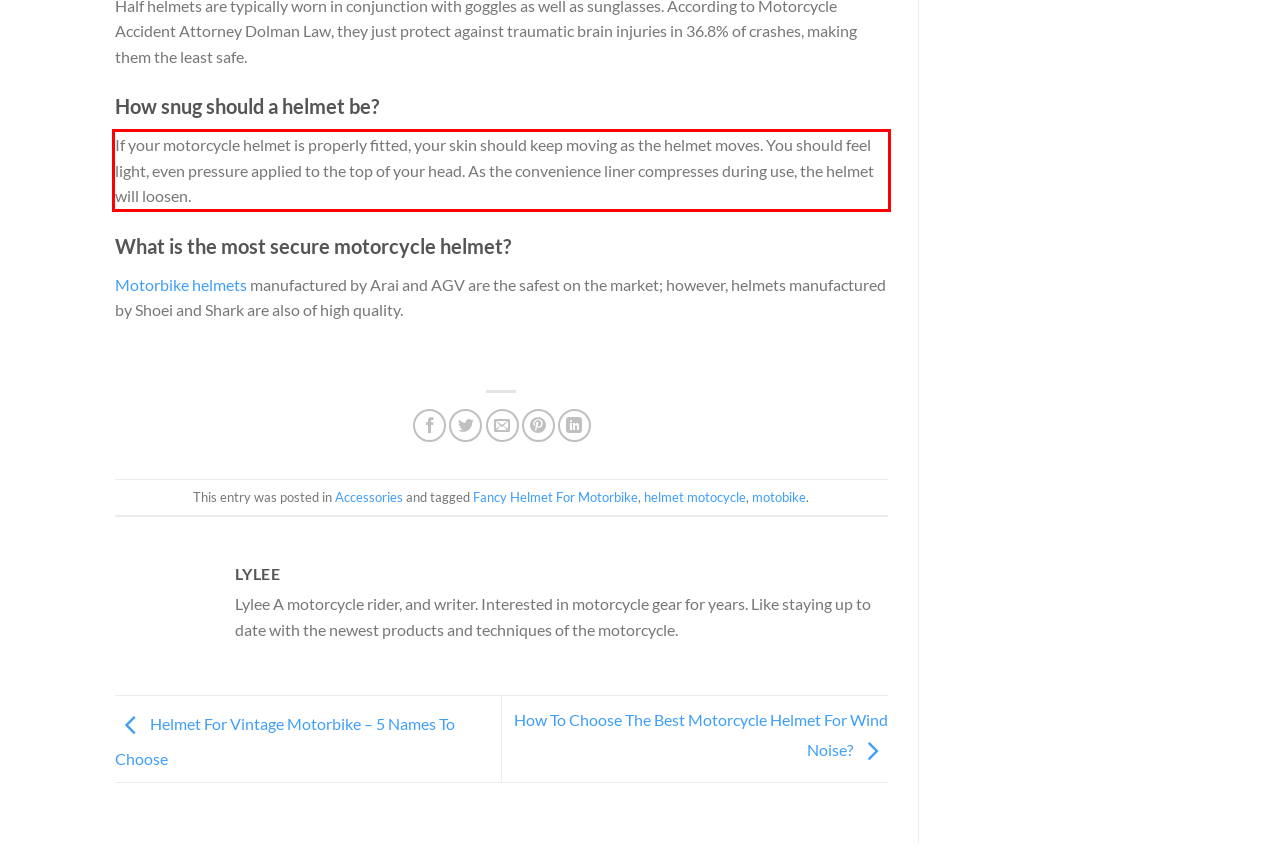You are given a webpage screenshot with a red bounding box around a UI element. Extract and generate the text inside this red bounding box.

If your motorcycle helmet is properly fitted, your skin should keep moving as the helmet moves. You should feel light, even pressure applied to the top of your head. As the convenience liner compresses during use, the helmet will loosen.